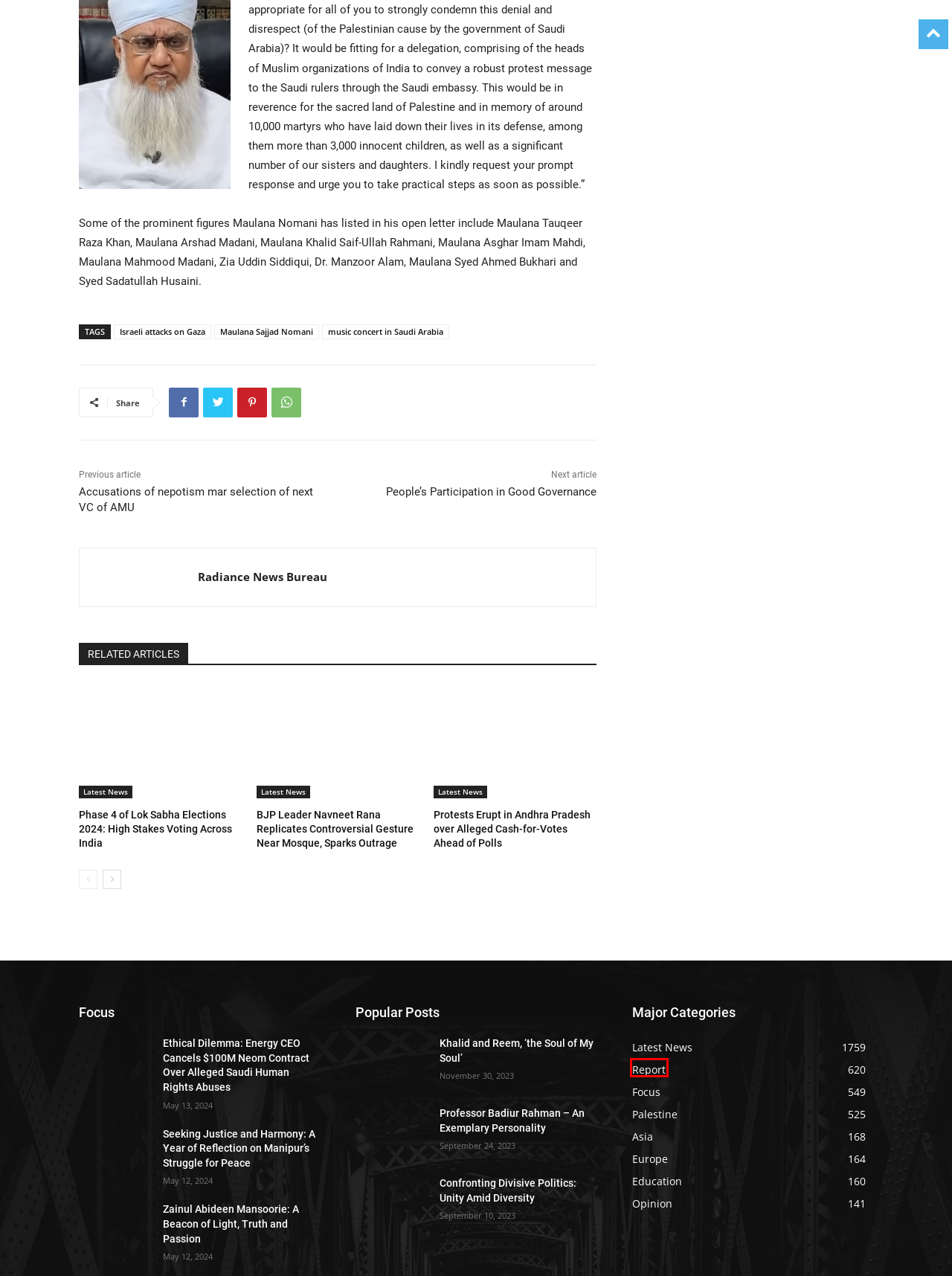Observe the provided screenshot of a webpage with a red bounding box around a specific UI element. Choose the webpage description that best fits the new webpage after you click on the highlighted element. These are your options:
A. Maulana Sajjad Nomani Archives - Radiance News
B. Asia Archives - Radiance News
C. Zainul Abideen Mansoorie: A Beacon of Light, Truth and Passion - Radiance News
D. Khalid and Reem, ‘the Soul of My Soul’ - Radiance News
E. Confronting Divisive Politics: Unity Amid Diversity - Radiance News
F. Professor Badiur Rahman - An Exemplary Personality - Radiance News
G. Report Archives - Radiance News
H. Opinion Archives - Radiance News

G